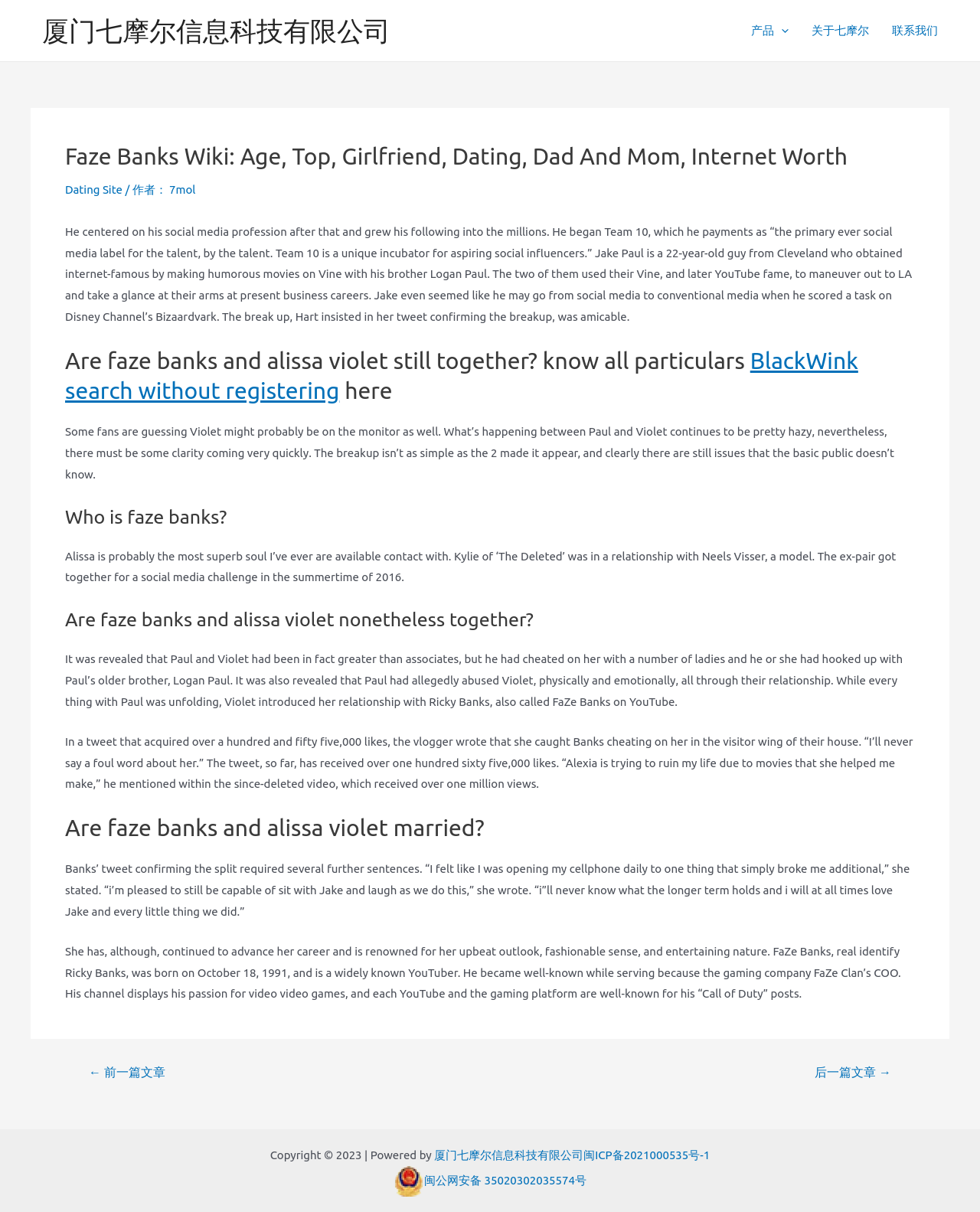Determine the bounding box coordinates for the UI element with the following description: "后一篇文章 →". The coordinates should be four float numbers between 0 and 1, represented as [left, top, right, bottom].

[0.813, 0.88, 0.928, 0.89]